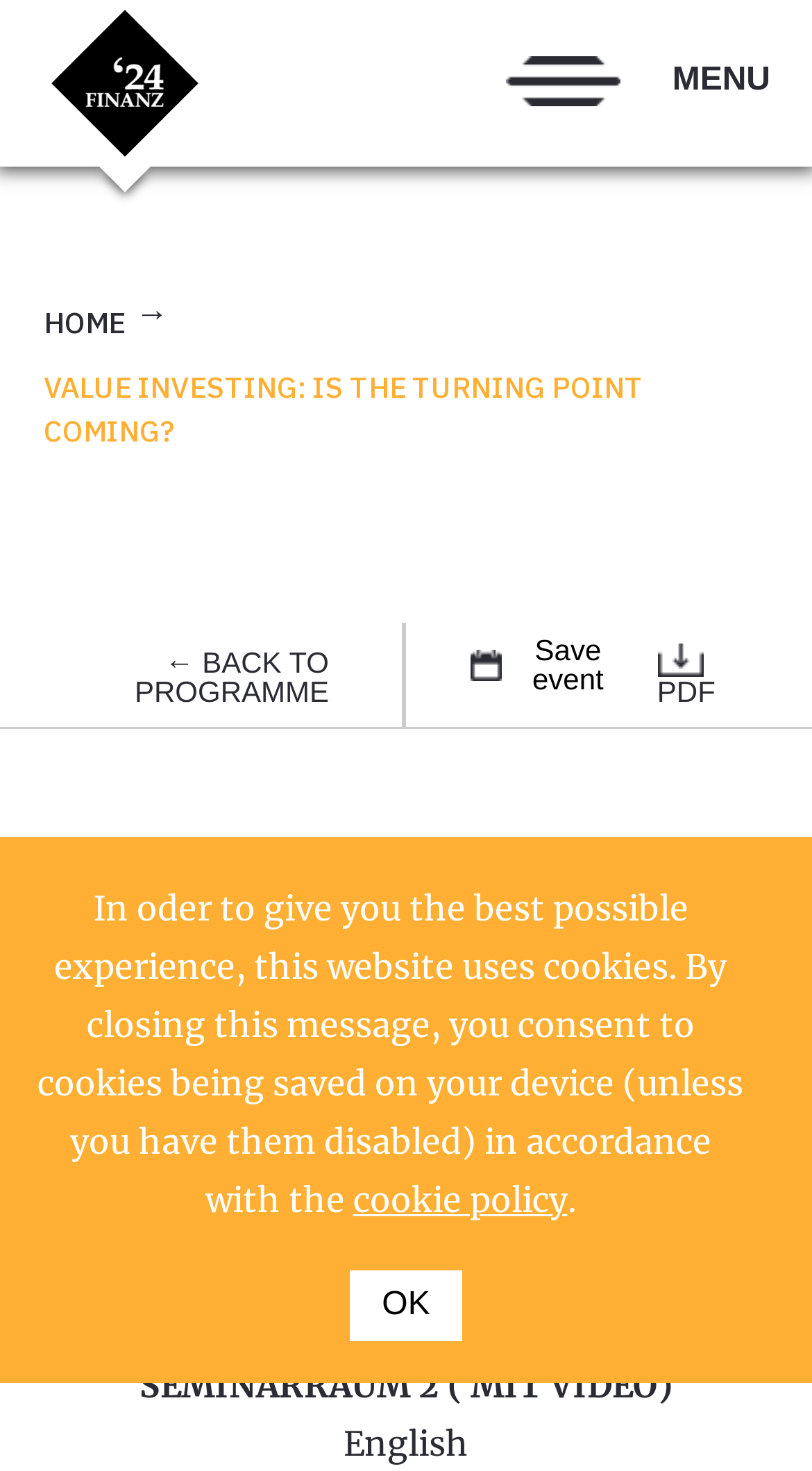Answer the question using only one word or a concise phrase: What is the event time?

15:00 - 15:40 UHR